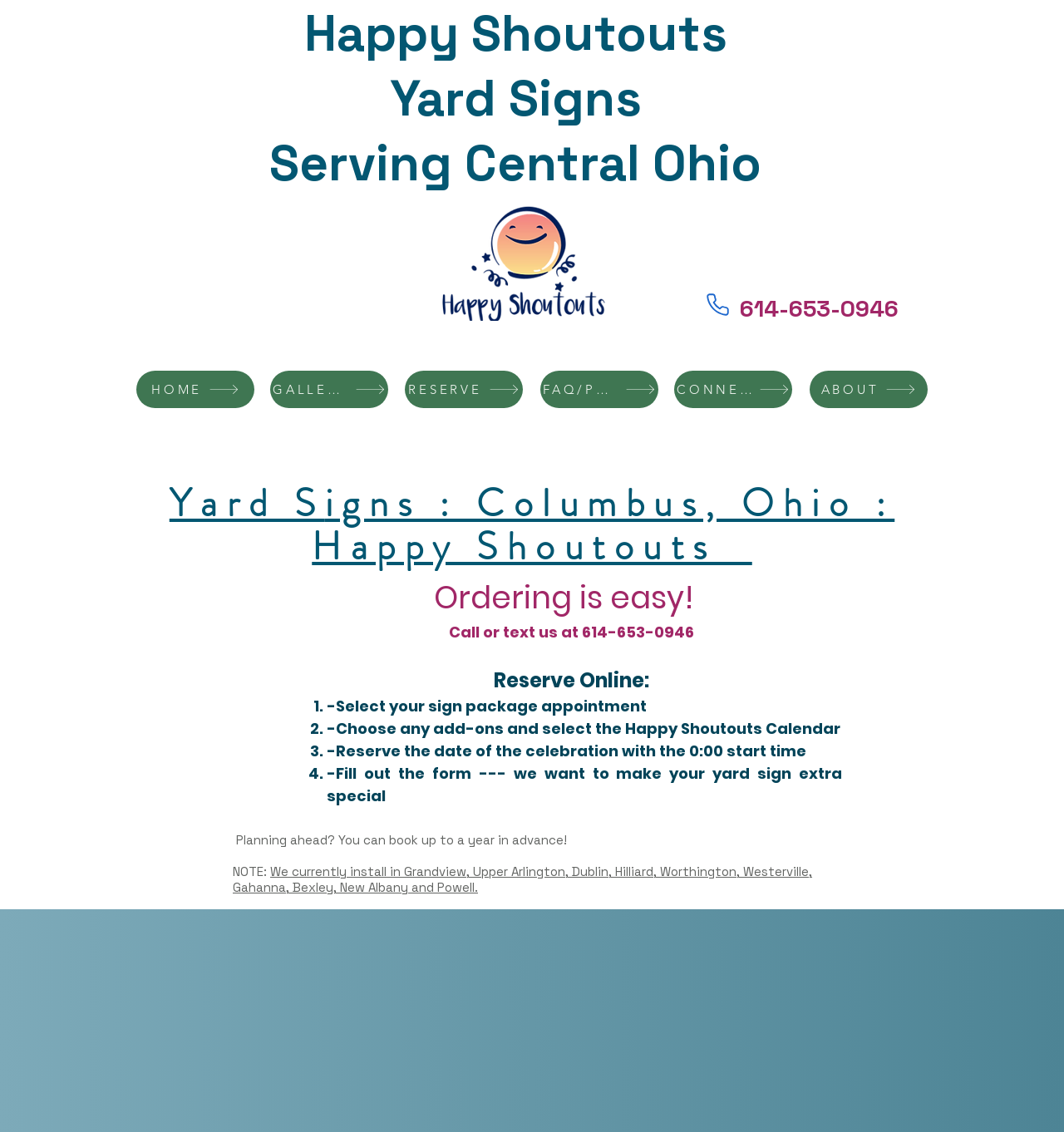Please locate the bounding box coordinates of the element's region that needs to be clicked to follow the instruction: "Click the 'HOME' link". The bounding box coordinates should be provided as four float numbers between 0 and 1, i.e., [left, top, right, bottom].

[0.128, 0.328, 0.239, 0.361]